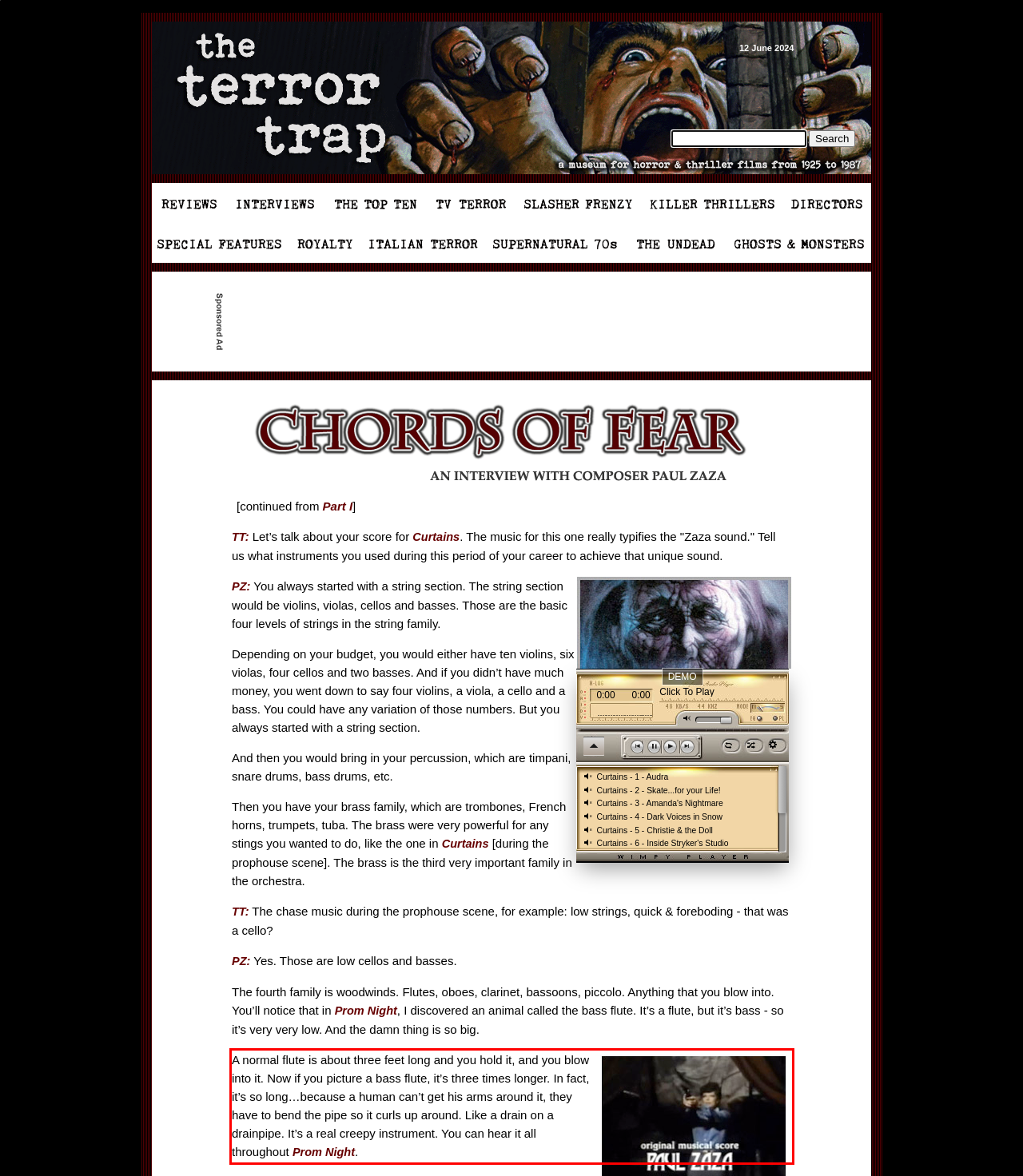Look at the screenshot of the webpage, locate the red rectangle bounding box, and generate the text content that it contains.

A normal flute is about three feet long and you hold it, and you blow into it. Now if you picture a bass flute, it’s three times longer. In fact, it’s so long…because a human can’t get his arms around it, they have to bend the pipe so it curls up around. Like a drain on a drainpipe. It’s a real creepy instrument. You can hear it all throughout Prom Night.